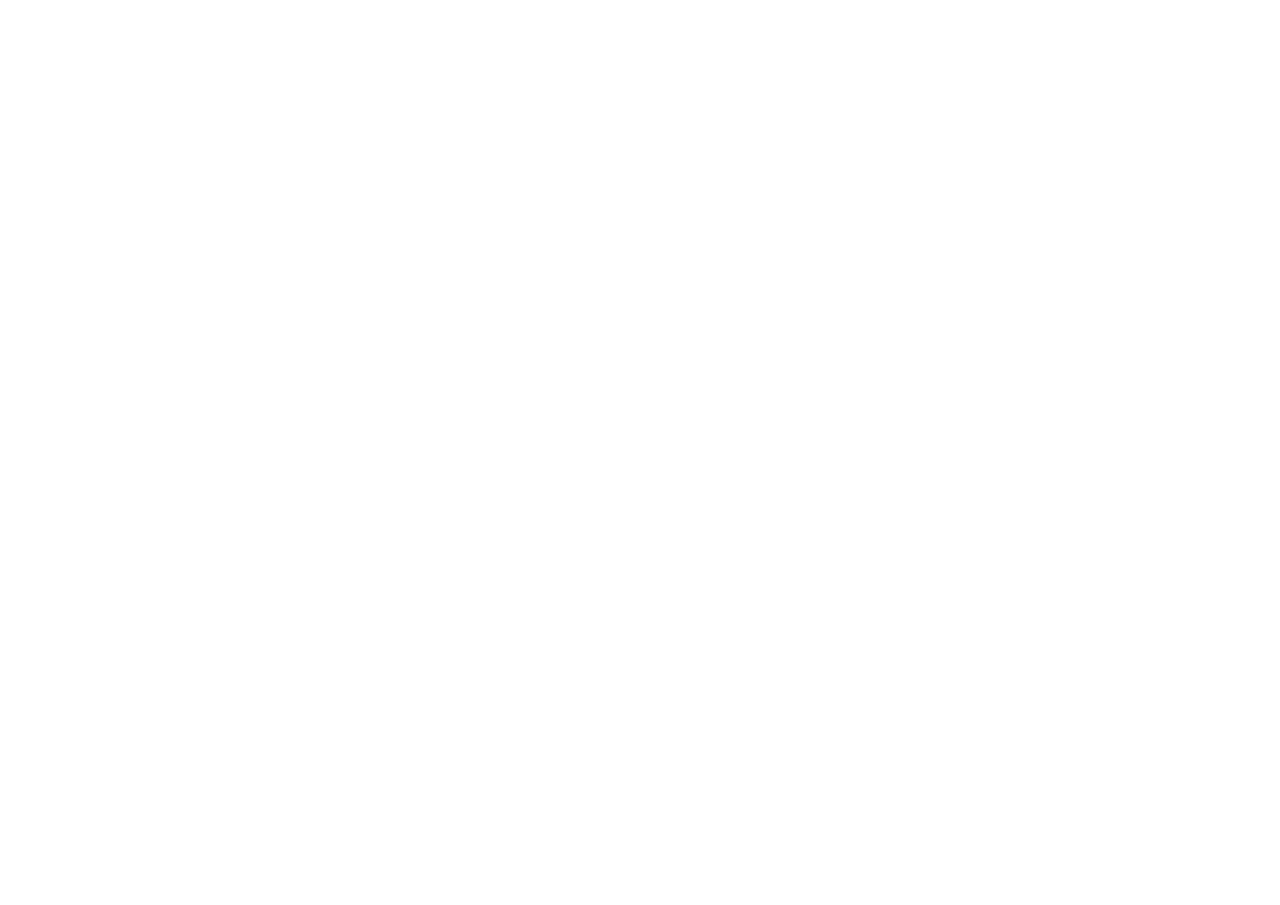Can you find the bounding box coordinates for the element that needs to be clicked to execute this instruction: "Learn about Divvy Black Widow CBD Pre rolls"? The coordinates should be given as four float numbers between 0 and 1, i.e., [left, top, right, bottom].

[0.23, 0.606, 0.398, 0.632]